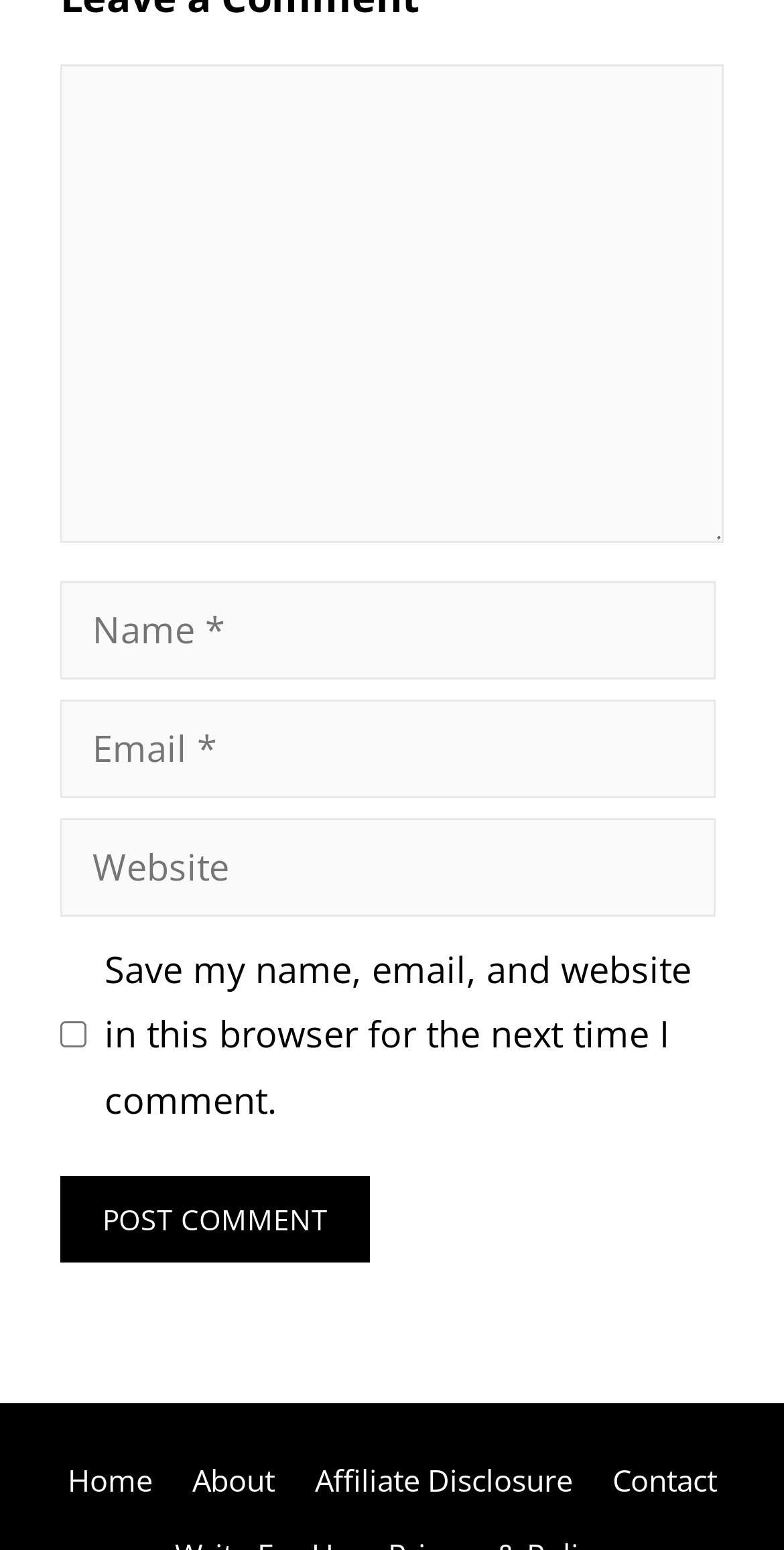Find the bounding box coordinates of the area to click in order to follow the instruction: "Read about the author".

None